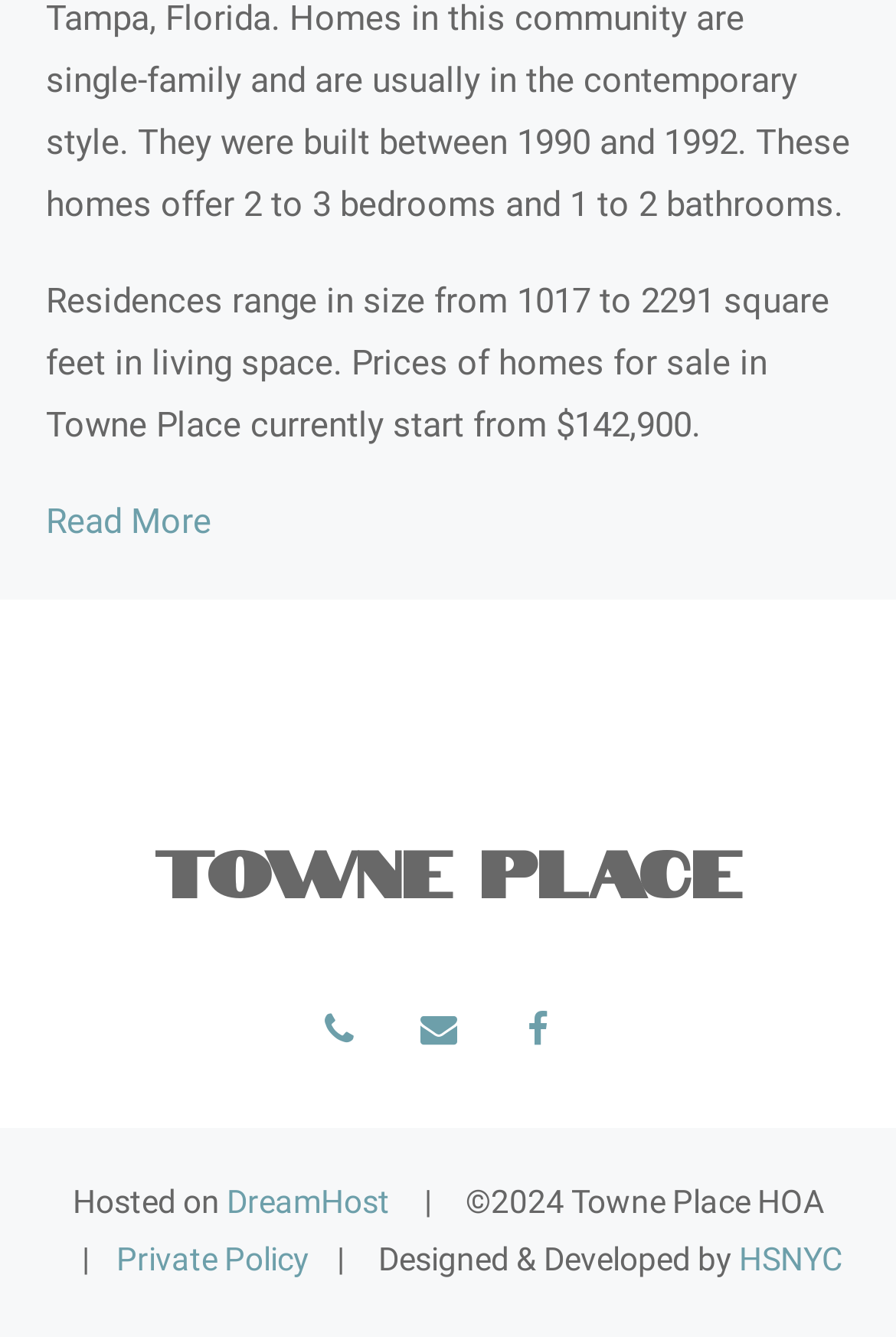Provide a brief response to the question below using one word or phrase:
What is the starting price of homes for sale in Towne Place?

$142,900